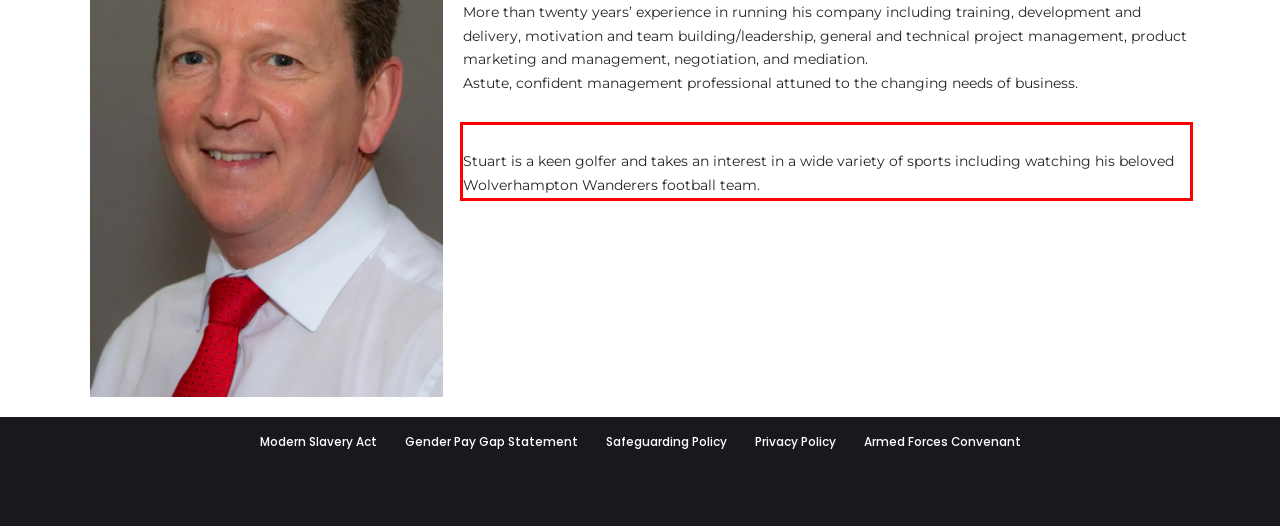Within the screenshot of a webpage, identify the red bounding box and perform OCR to capture the text content it contains.

Stuart is a keen golfer and takes an interest in a wide variety of sports including watching his beloved Wolverhampton Wanderers football team.